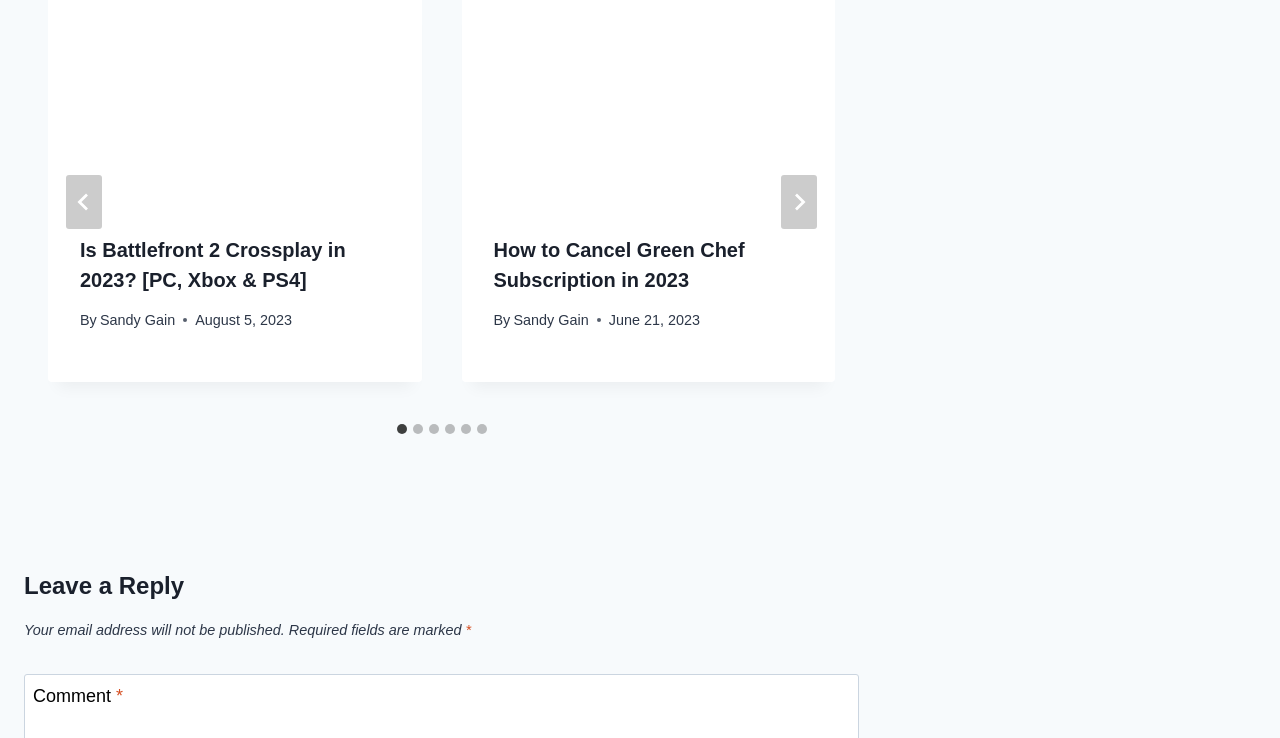Please locate the bounding box coordinates of the element that should be clicked to complete the given instruction: "Click the 'Next' button".

[0.61, 0.237, 0.638, 0.311]